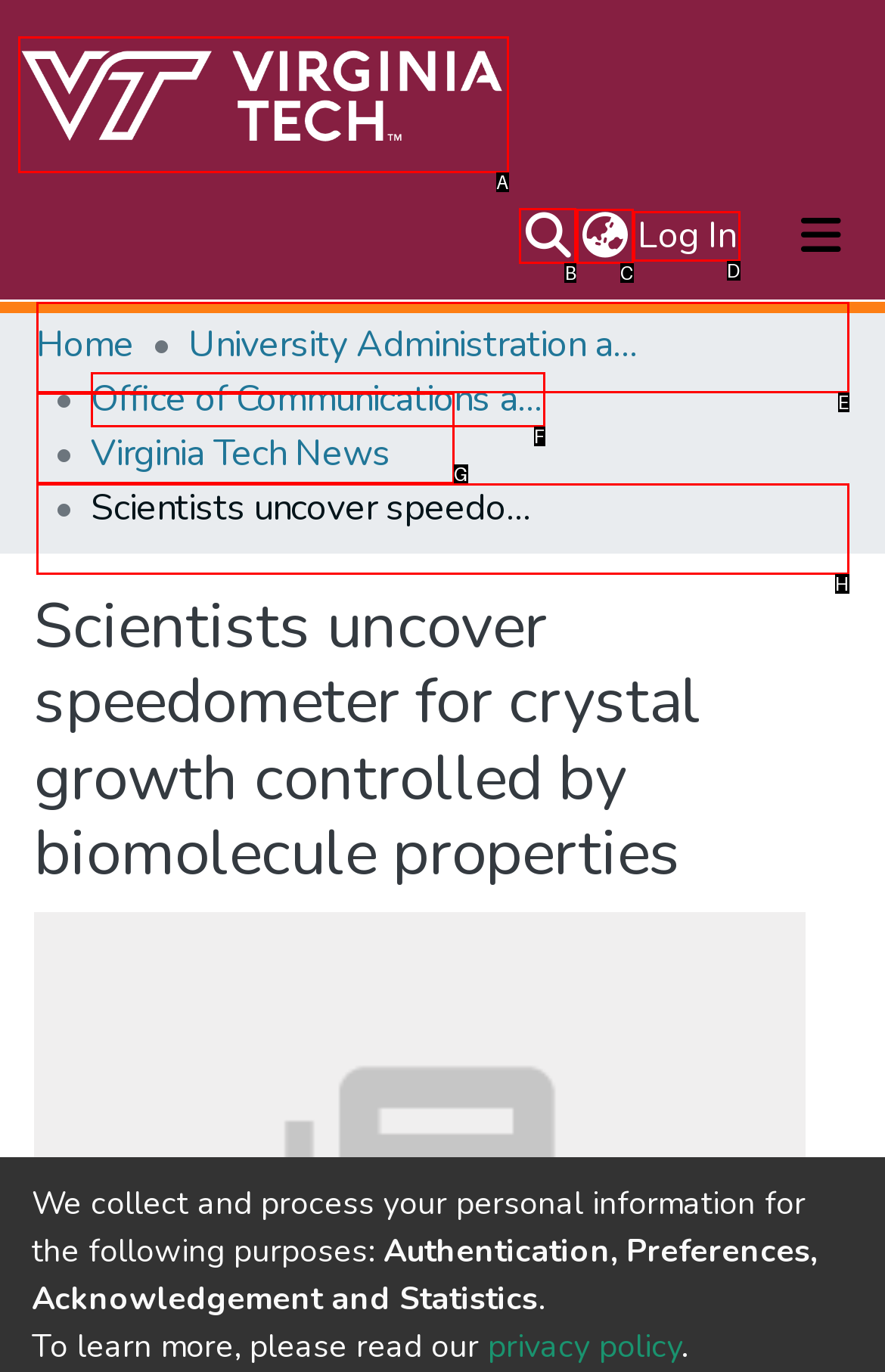Choose the correct UI element to click for this task: Search for something Answer using the letter from the given choices.

B